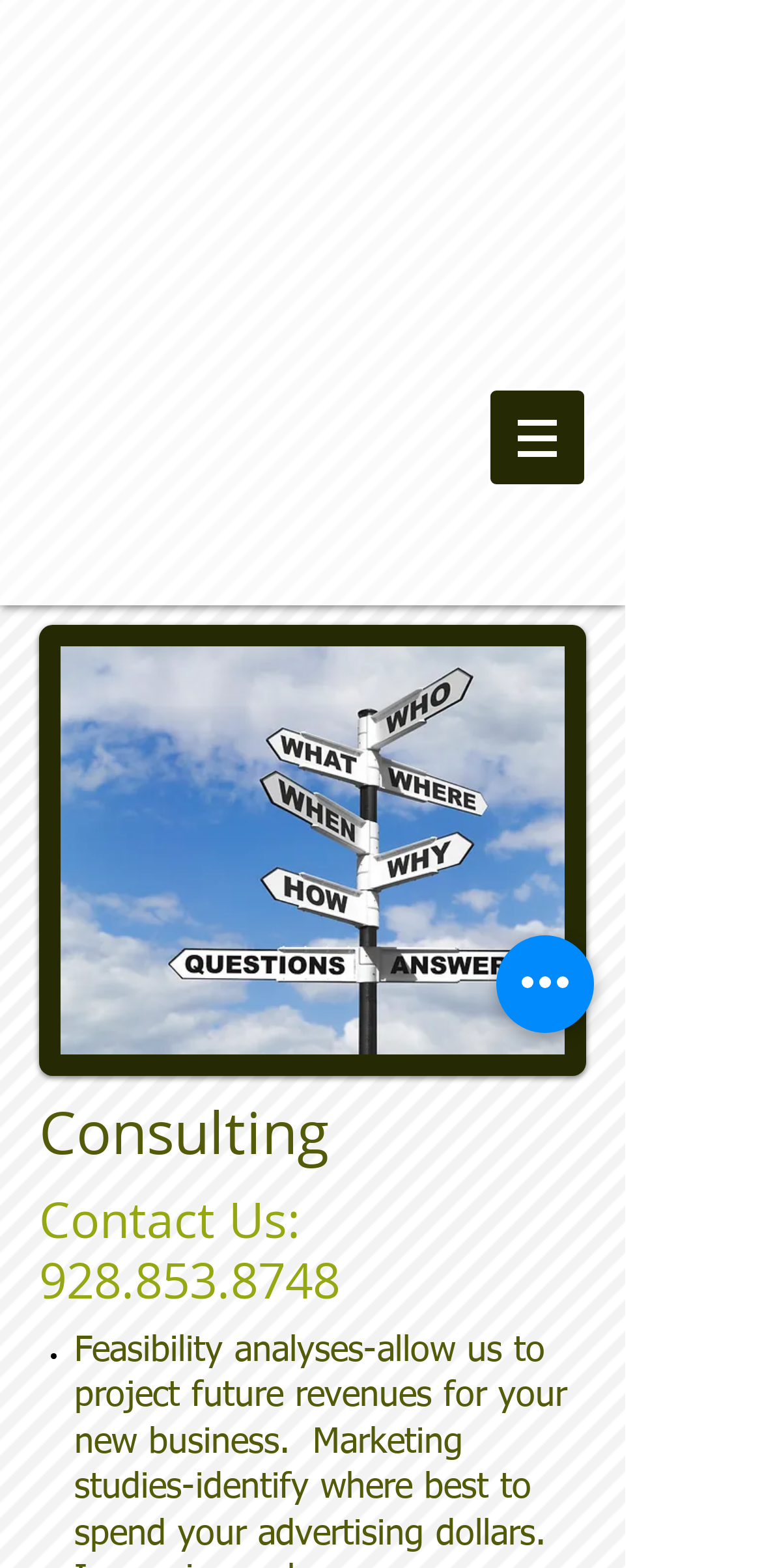Provide your answer in a single word or phrase: 
How many navigation buttons are there?

2